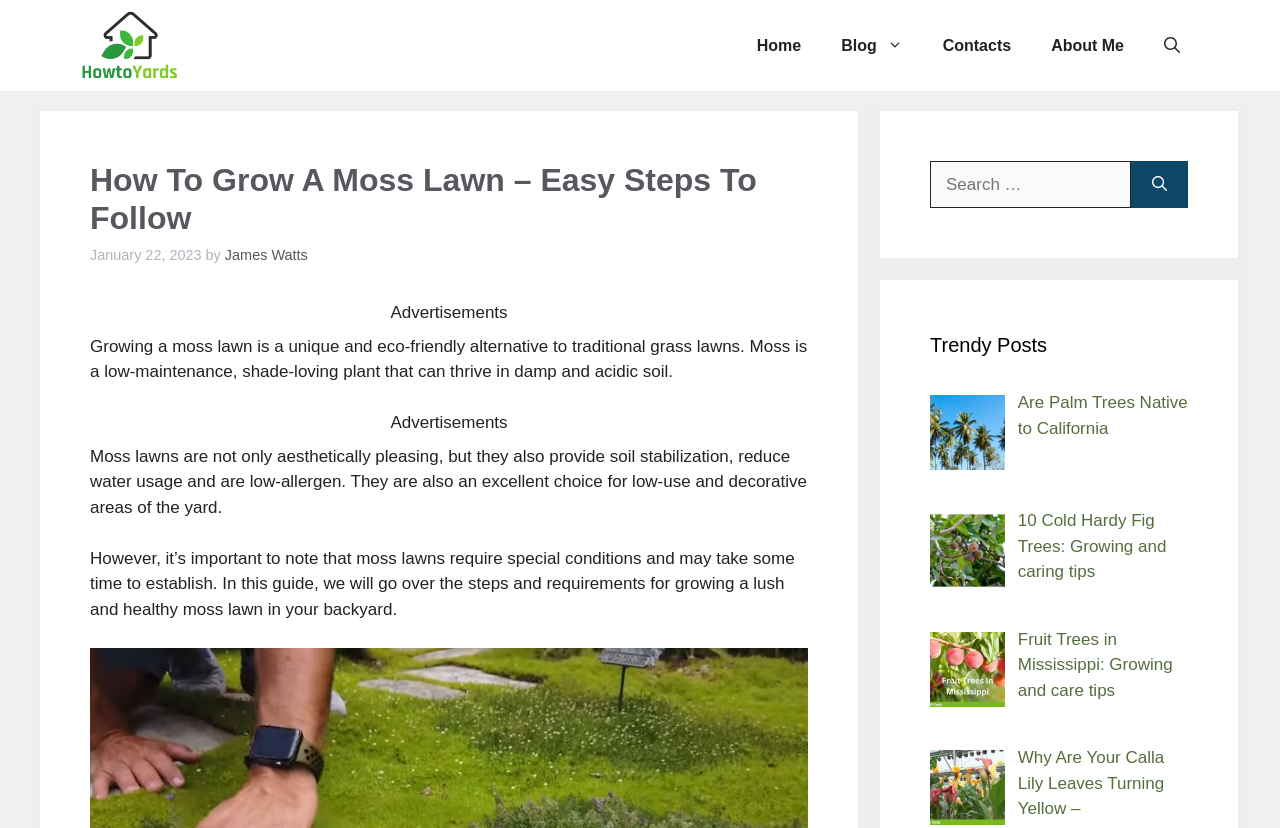Utilize the details in the image to thoroughly answer the following question: What is the purpose of a moss lawn?

According to the text, moss lawns are not only aesthetically pleasing, but they also provide soil stabilization, reduce water usage, and are low-allergen. They are also an excellent choice for low-use and decorative areas of the yard.